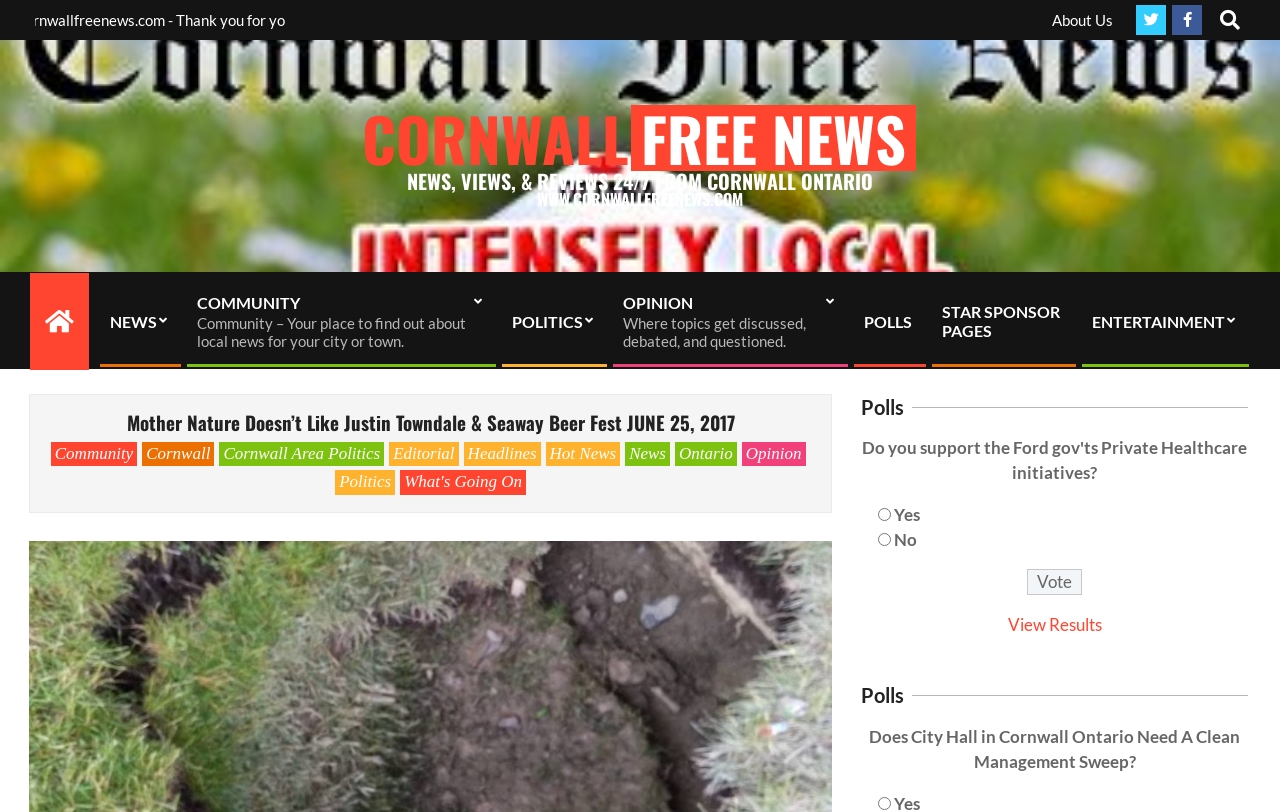Determine the bounding box coordinates for the HTML element mentioned in the following description: "What's Going On". The coordinates should be a list of four floats ranging from 0 to 1, represented as [left, top, right, bottom].

[0.313, 0.579, 0.411, 0.609]